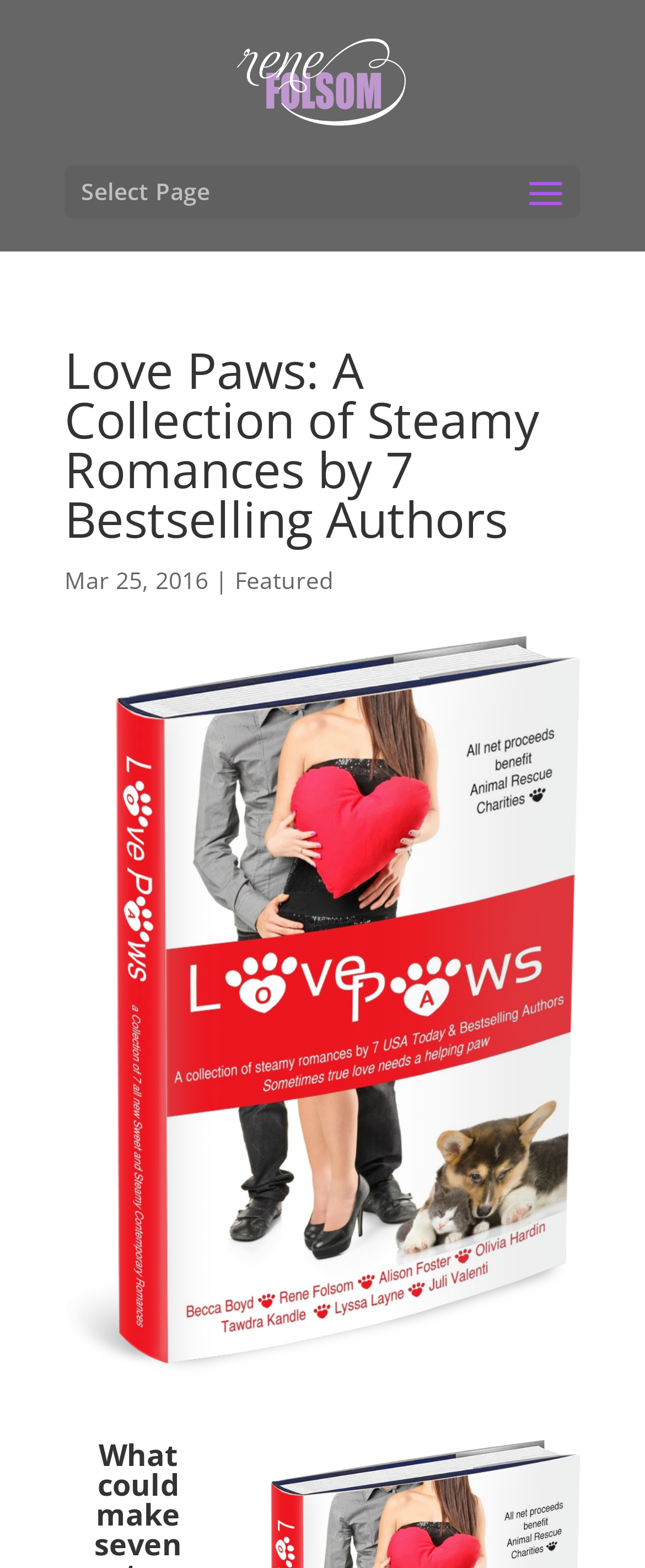Refer to the image and answer the question with as much detail as possible: What is the category of the webpage?

The category of the webpage is 'Featured', which can be determined by looking at the link 'Featured' located next to the date 'Mar 25, 2016'.